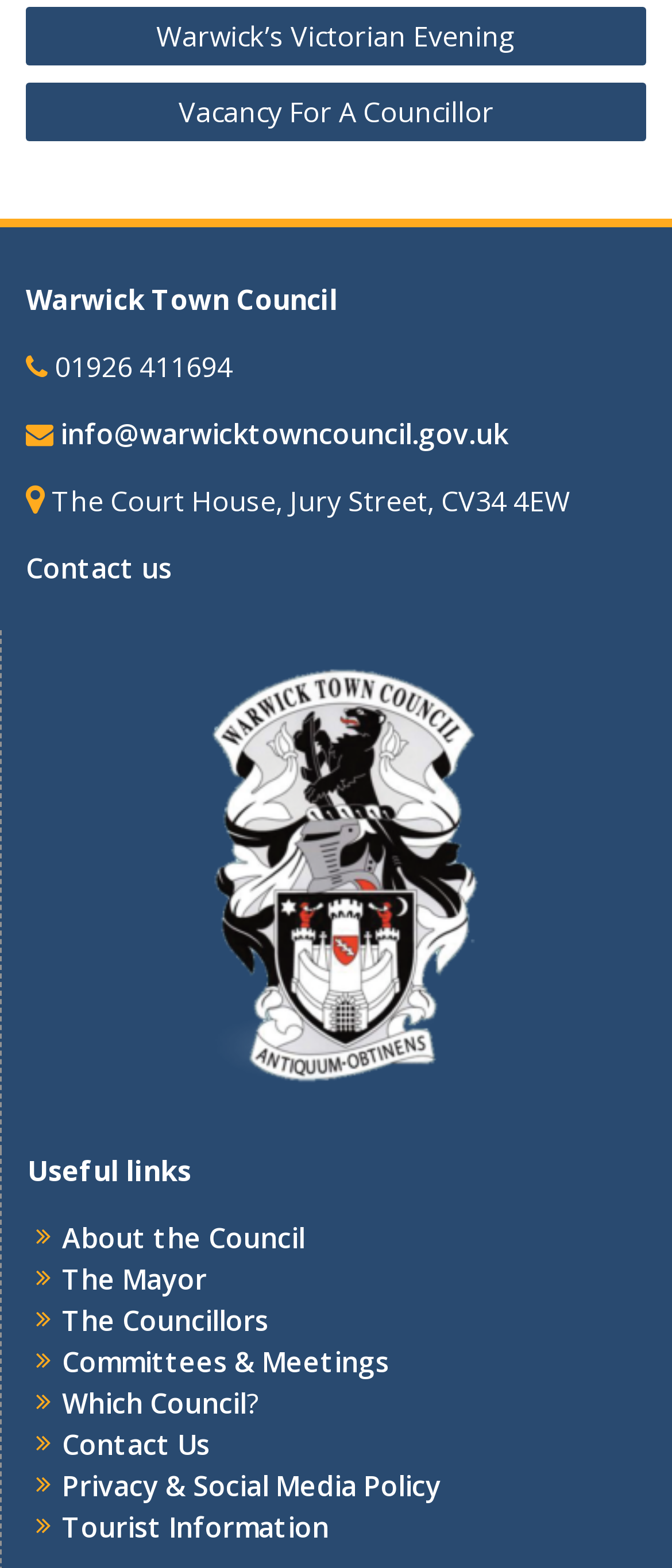Using the provided description Privacy & Social Media Policy, find the bounding box coordinates for the UI element. Provide the coordinates in (top-left x, top-left y, bottom-right x, bottom-right y) format, ensuring all values are between 0 and 1.

[0.092, 0.936, 0.656, 0.96]